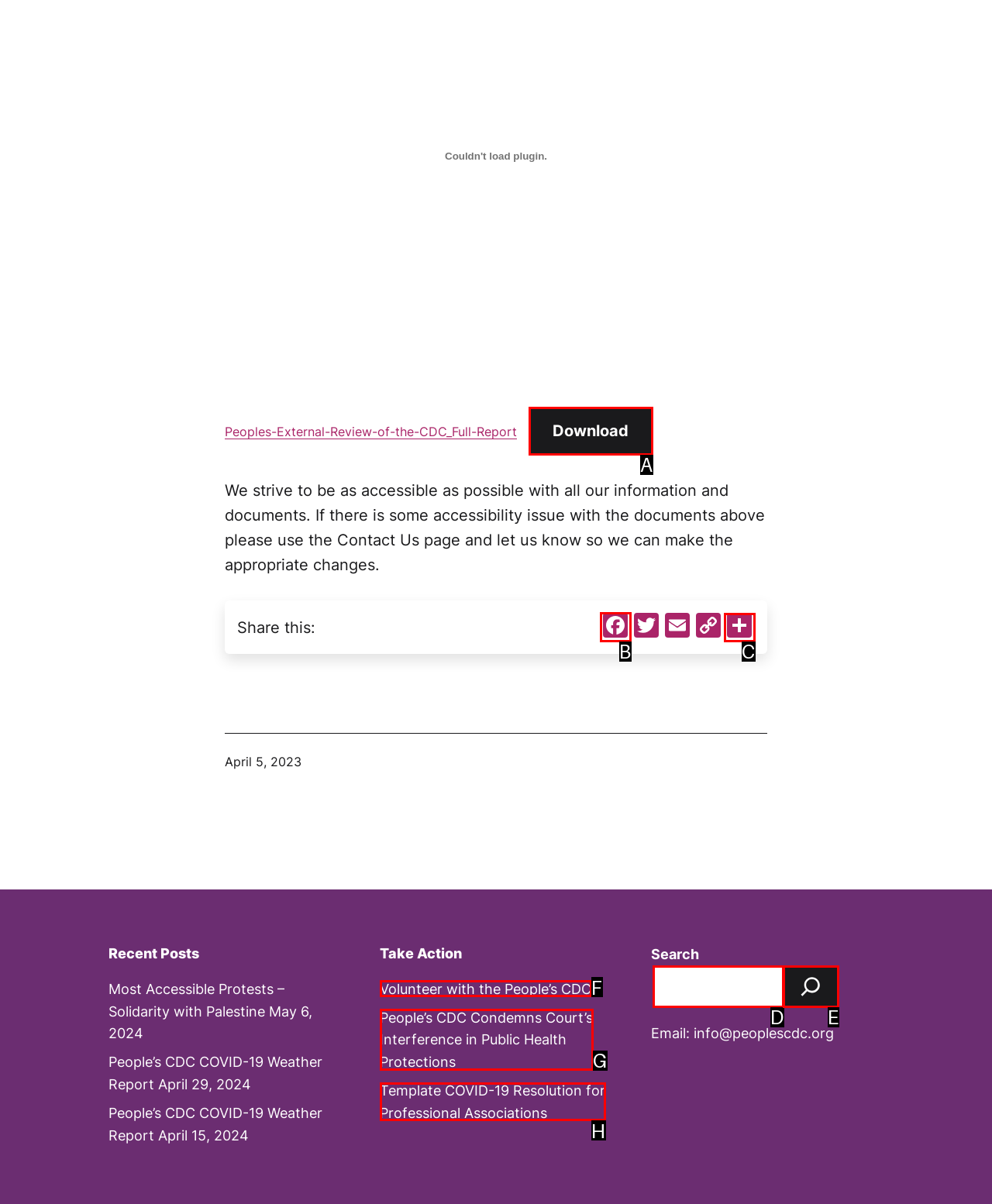Point out the HTML element I should click to achieve the following task: Share on Facebook Provide the letter of the selected option from the choices.

B